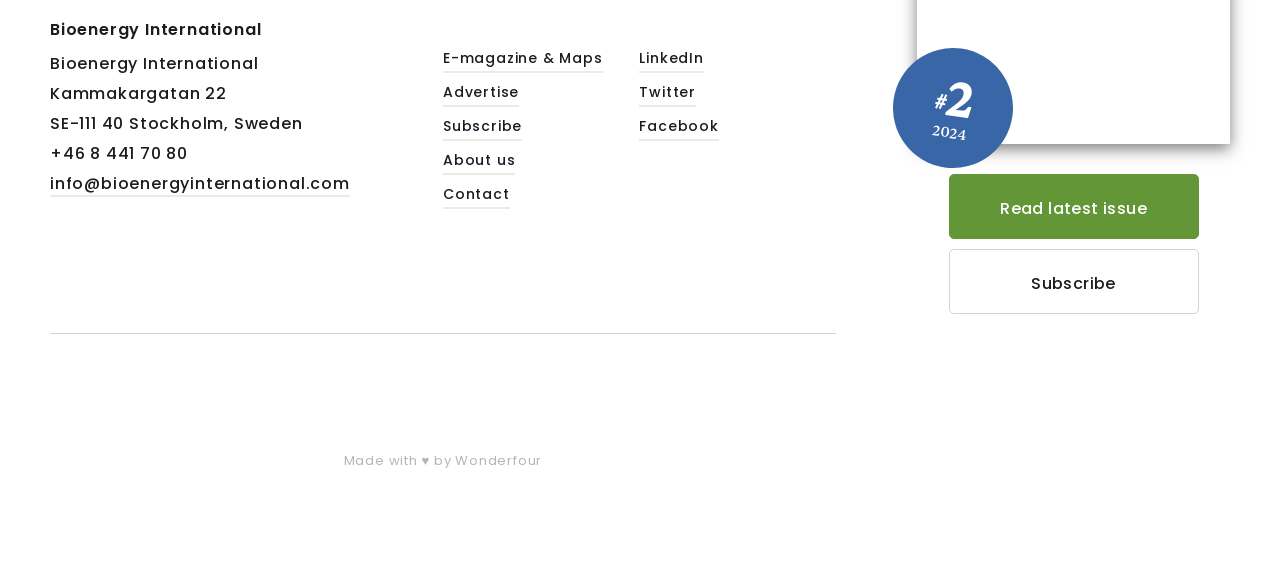Determine the bounding box coordinates in the format (top-left x, top-left y, bottom-right x, bottom-right y). Ensure all values are floating point numbers between 0 and 1. Identify the bounding box of the UI element described by: alt="Bioenergy Europe"

[0.208, 0.64, 0.33, 0.746]